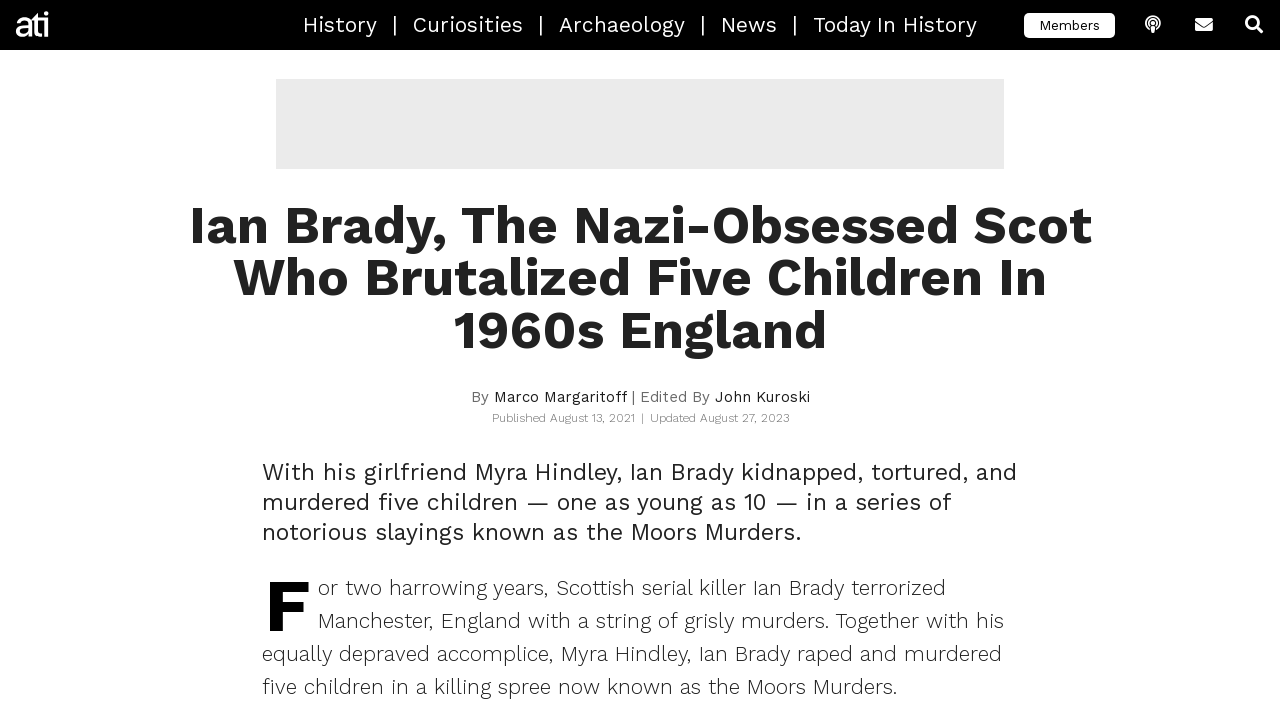Please provide a comprehensive answer to the question based on the screenshot: When was the article last updated?

The article's update date can be found below the author's name. The text 'Updated August 27, 2023' indicates when the article was last updated.